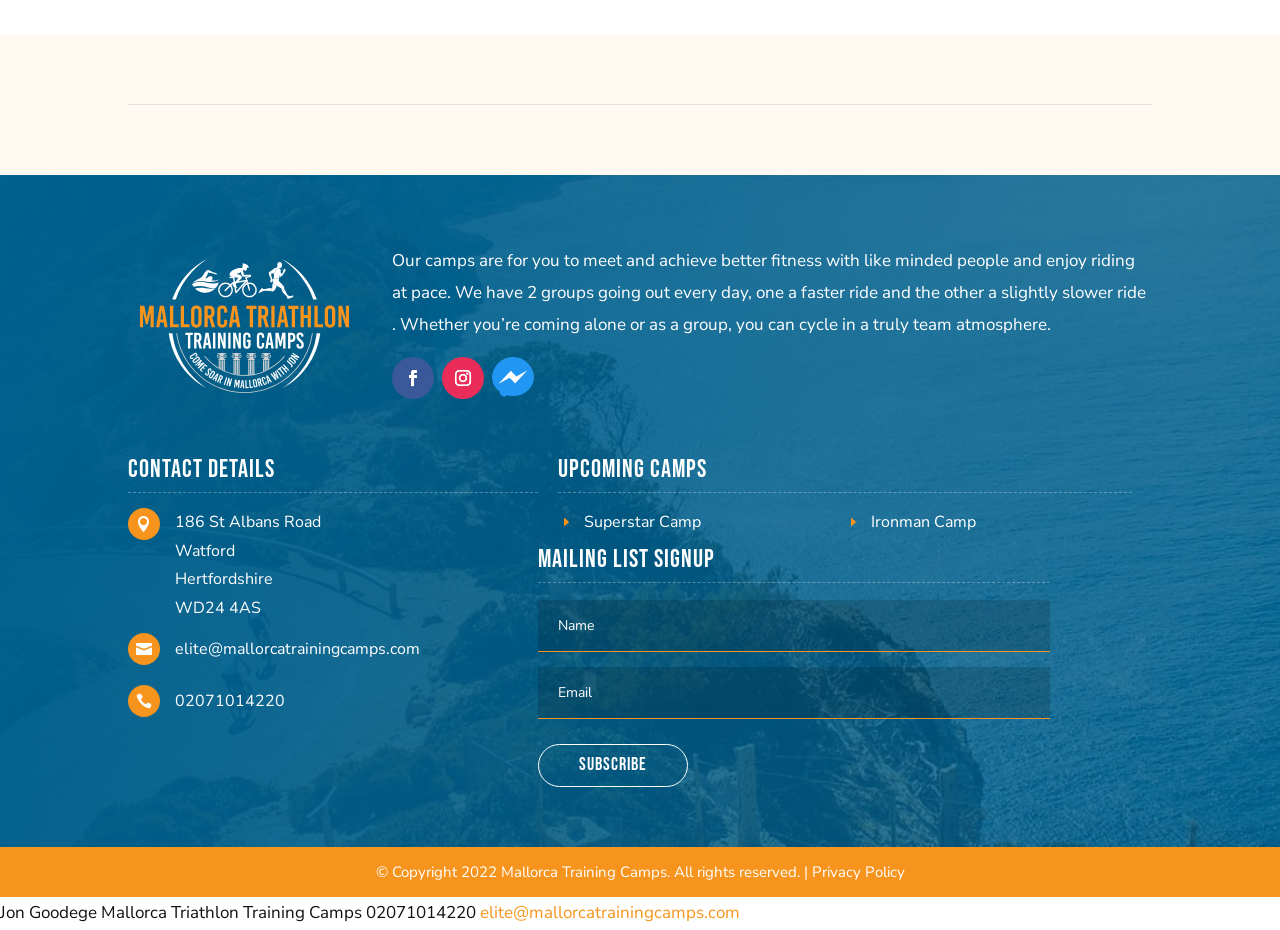Locate the bounding box coordinates of the area that needs to be clicked to fulfill the following instruction: "View Contact Details". The coordinates should be in the format of four float numbers between 0 and 1, namely [left, top, right, bottom].

[0.1, 0.491, 0.42, 0.529]